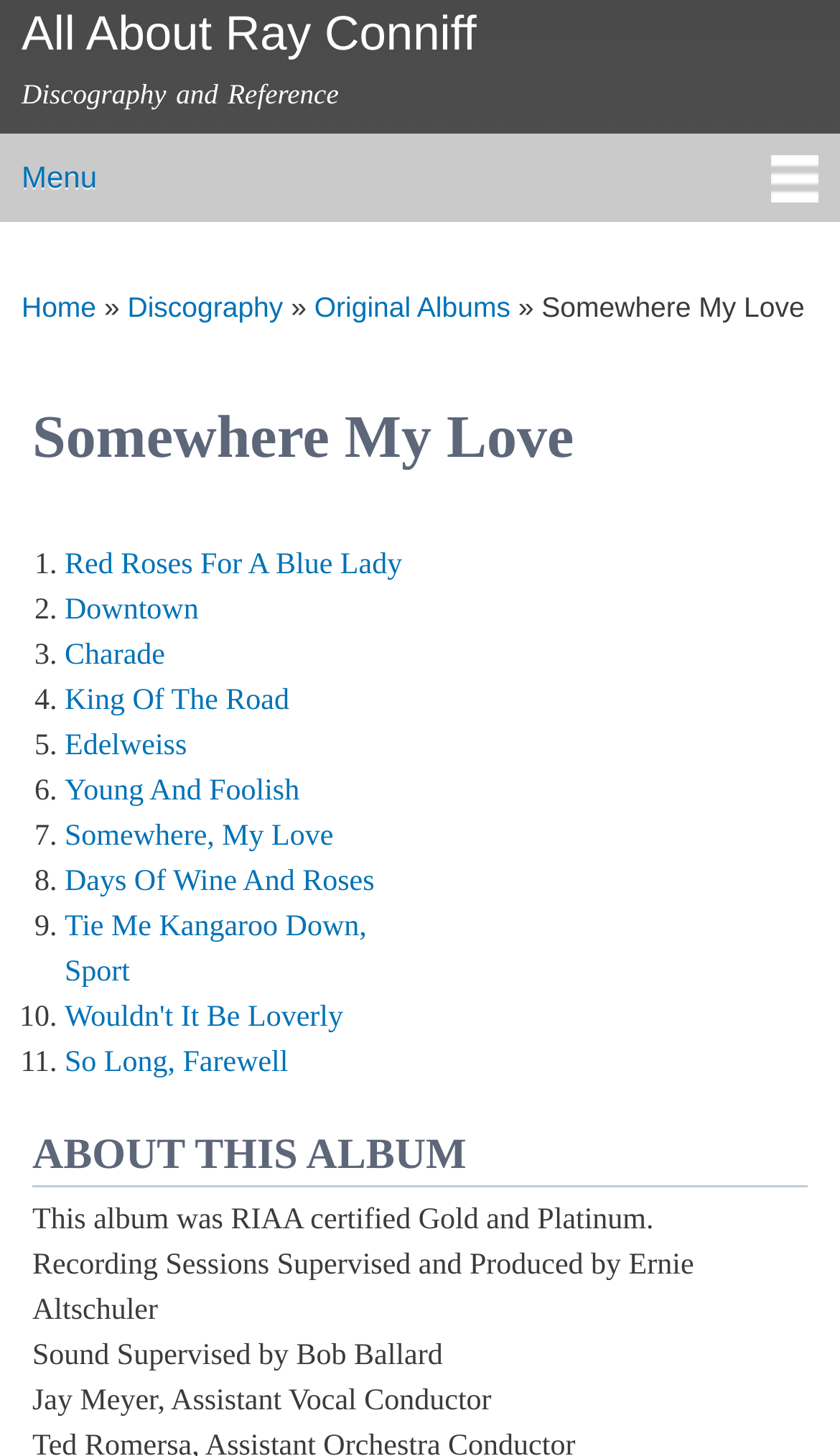Given the element description Original Albums, specify the bounding box coordinates of the corresponding UI element in the format (top-left x, top-left y, bottom-right x, bottom-right y). All values must be between 0 and 1.

[0.374, 0.181, 0.608, 0.239]